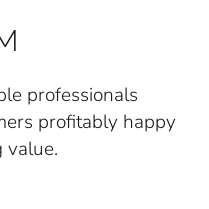What sectors does CWG operate in?
Please provide a full and detailed response to the question.

The caption highlights CWG's commitment to addressing the complexities of the real estate and project management sectors in Nigeria, indicating that these are the sectors in which CWG operates.